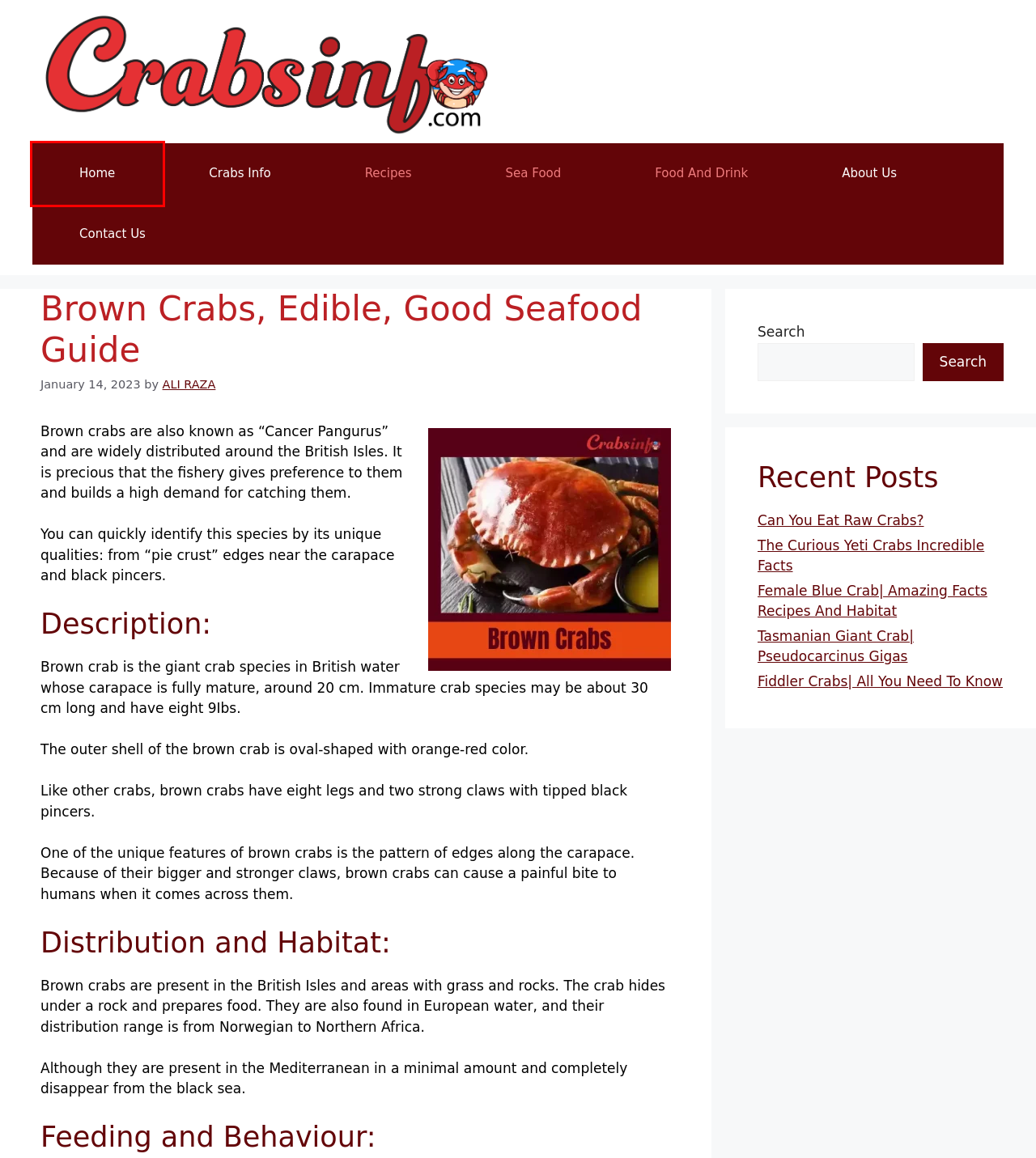Review the screenshot of a webpage that includes a red bounding box. Choose the webpage description that best matches the new webpage displayed after clicking the element within the bounding box. Here are the candidates:
A. Recipes
B. ALI RAZA, Author at
C. Can You Eat Raw Crabs? -
D. The Curious Yeti Crabs Incredible Facts -
E. About Us -
F. - All About Crabs
G. Crabs Info
H. Food And Drink

F